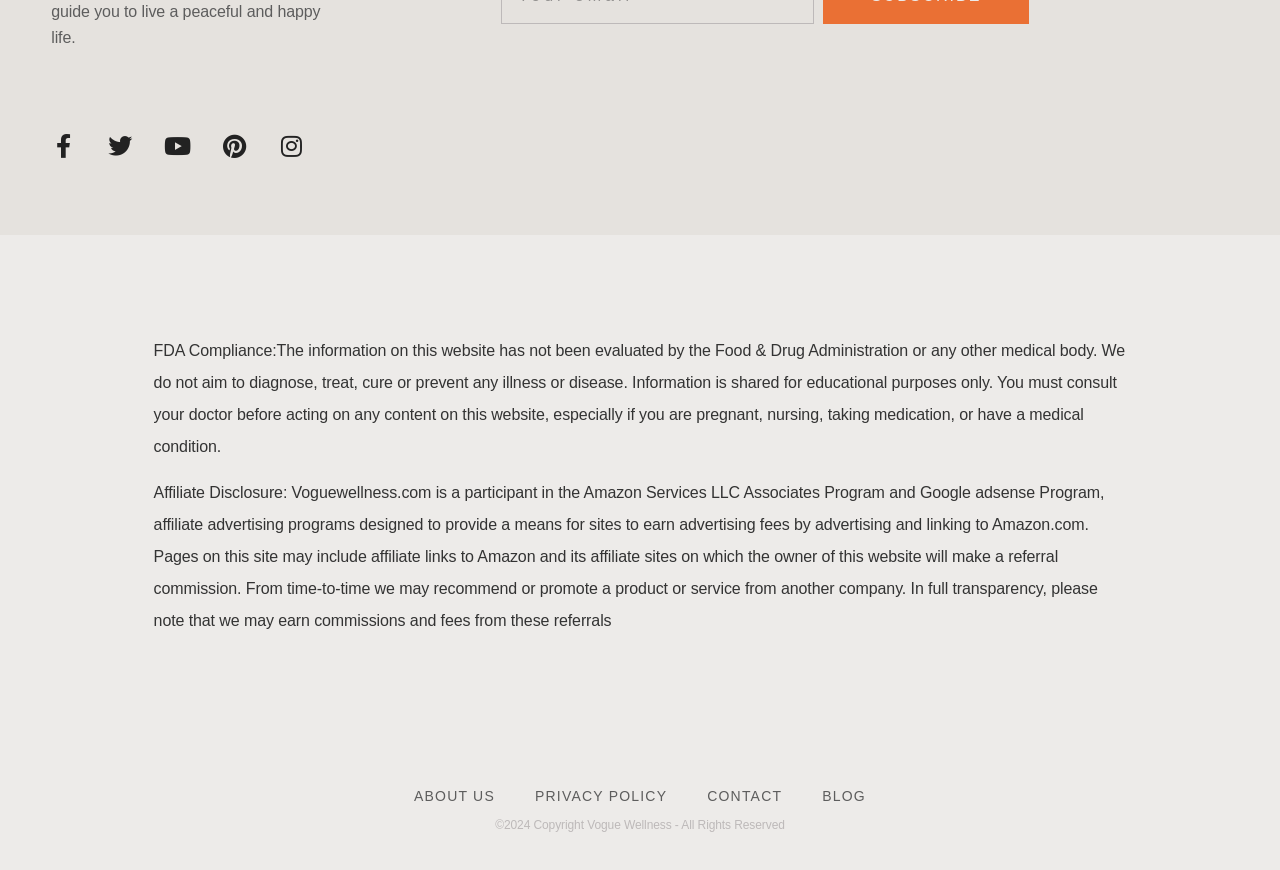Please identify the bounding box coordinates of the region to click in order to complete the task: "Read about affiliate disclosure". The coordinates must be four float numbers between 0 and 1, specified as [left, top, right, bottom].

[0.12, 0.556, 0.228, 0.576]